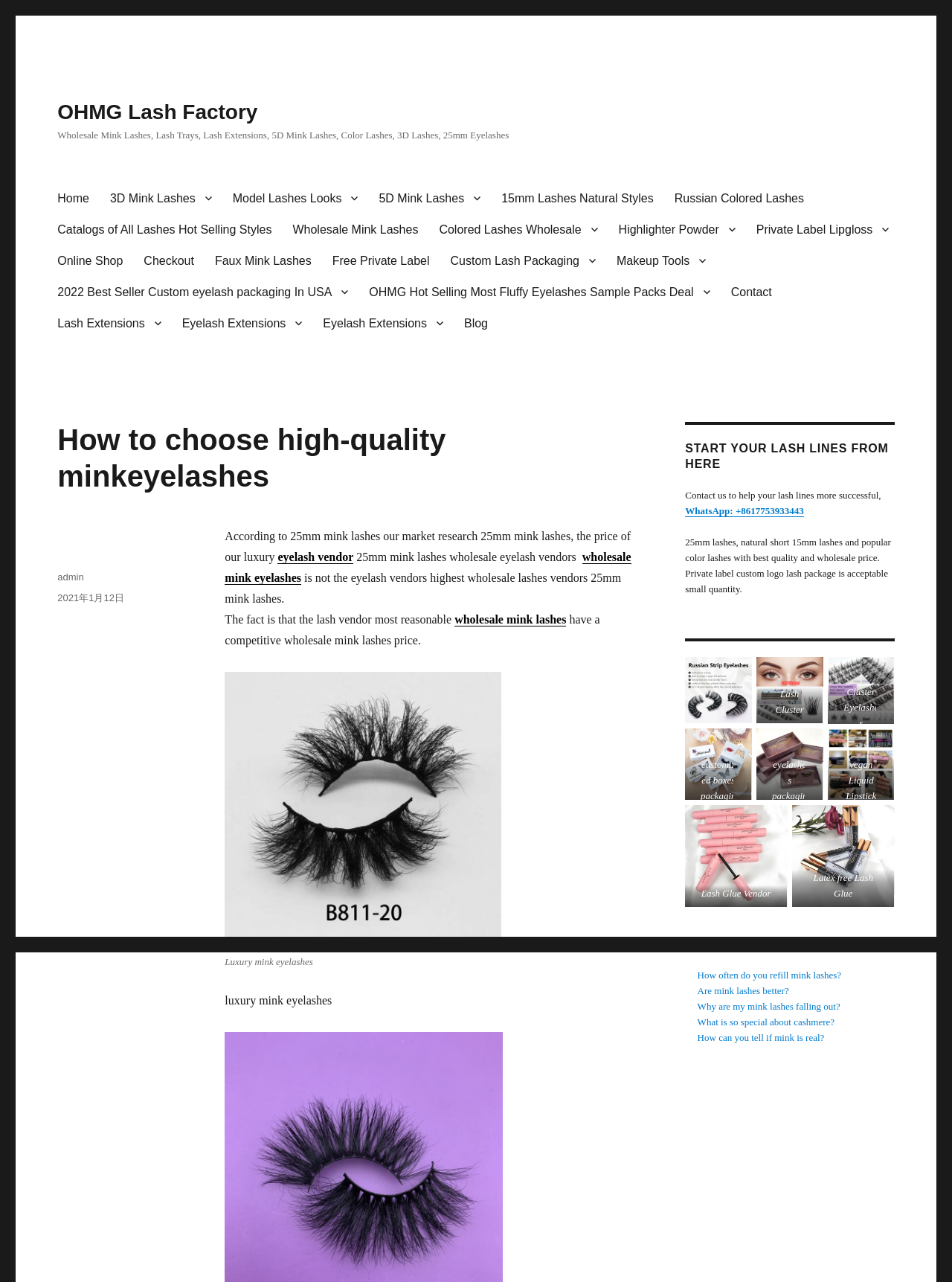Locate the bounding box coordinates of the area to click to fulfill this instruction: "Read about 'Why are my mink lashes falling out?'". The bounding box should be presented as four float numbers between 0 and 1, in the order [left, top, right, bottom].

[0.733, 0.781, 0.883, 0.789]